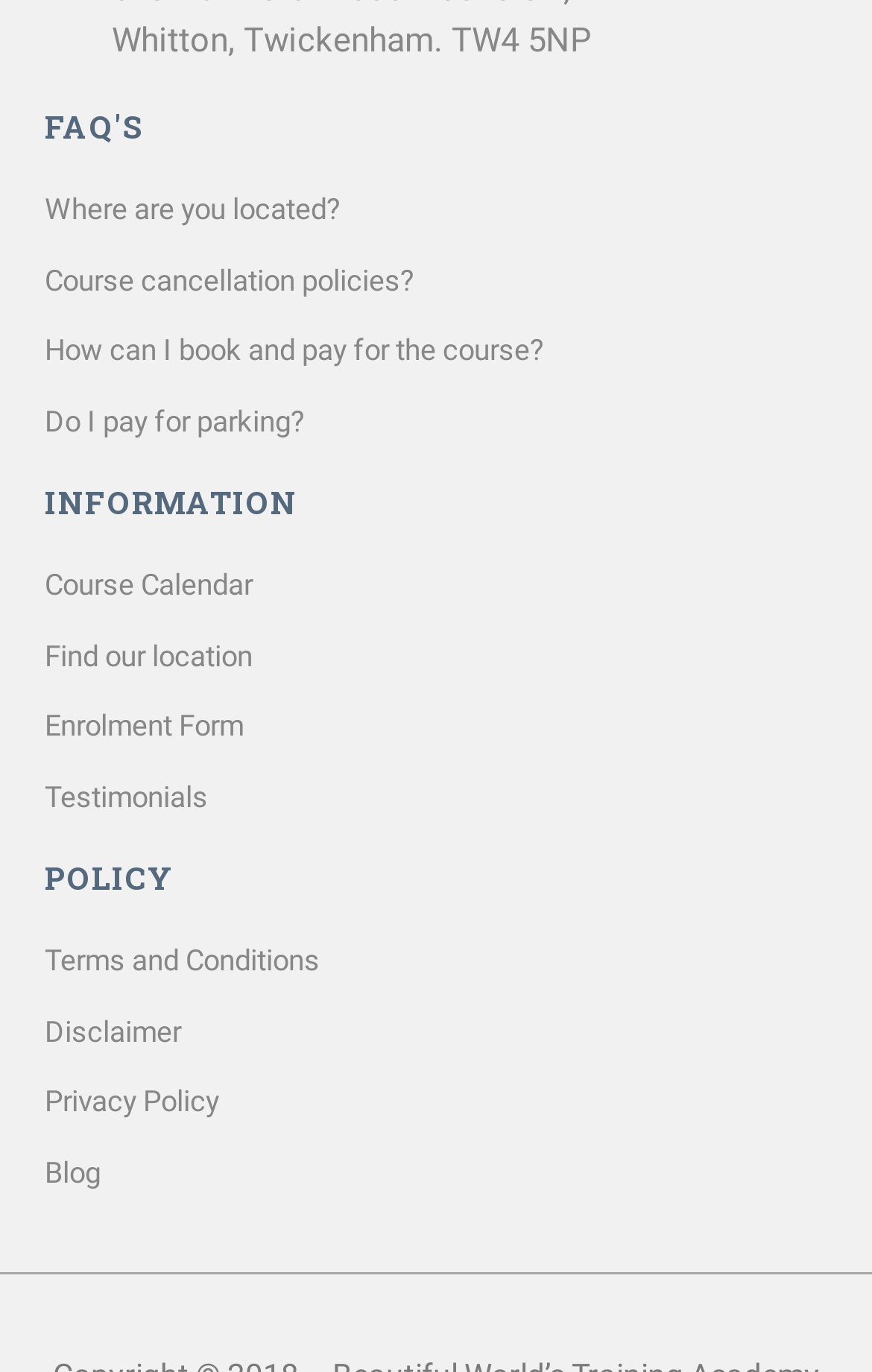Identify the bounding box coordinates for the element that needs to be clicked to fulfill this instruction: "Visit the Facebook page". Provide the coordinates in the format of four float numbers between 0 and 1: [left, top, right, bottom].

None